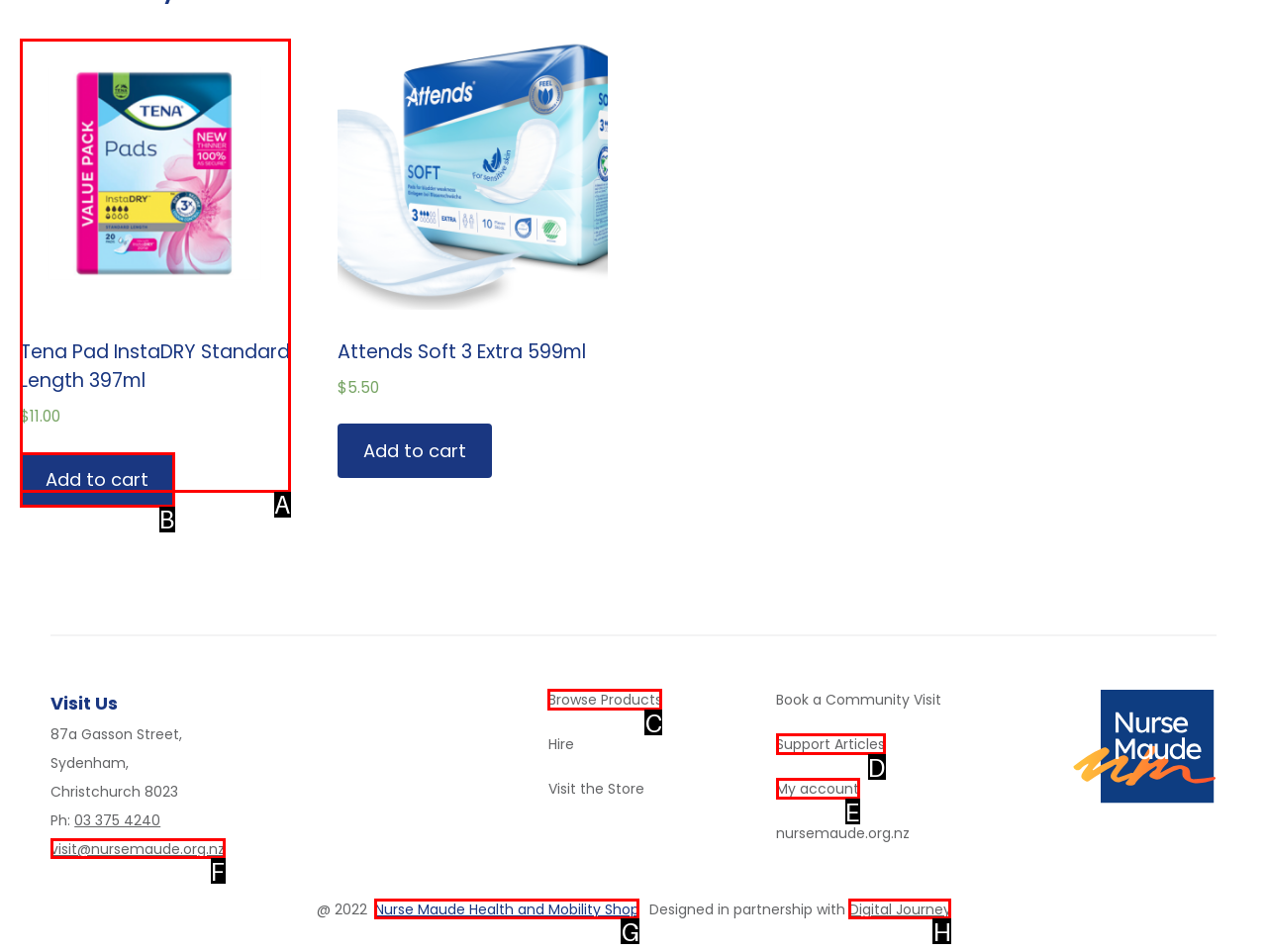Tell me which option best matches the description: Support Articles
Answer with the option's letter from the given choices directly.

D